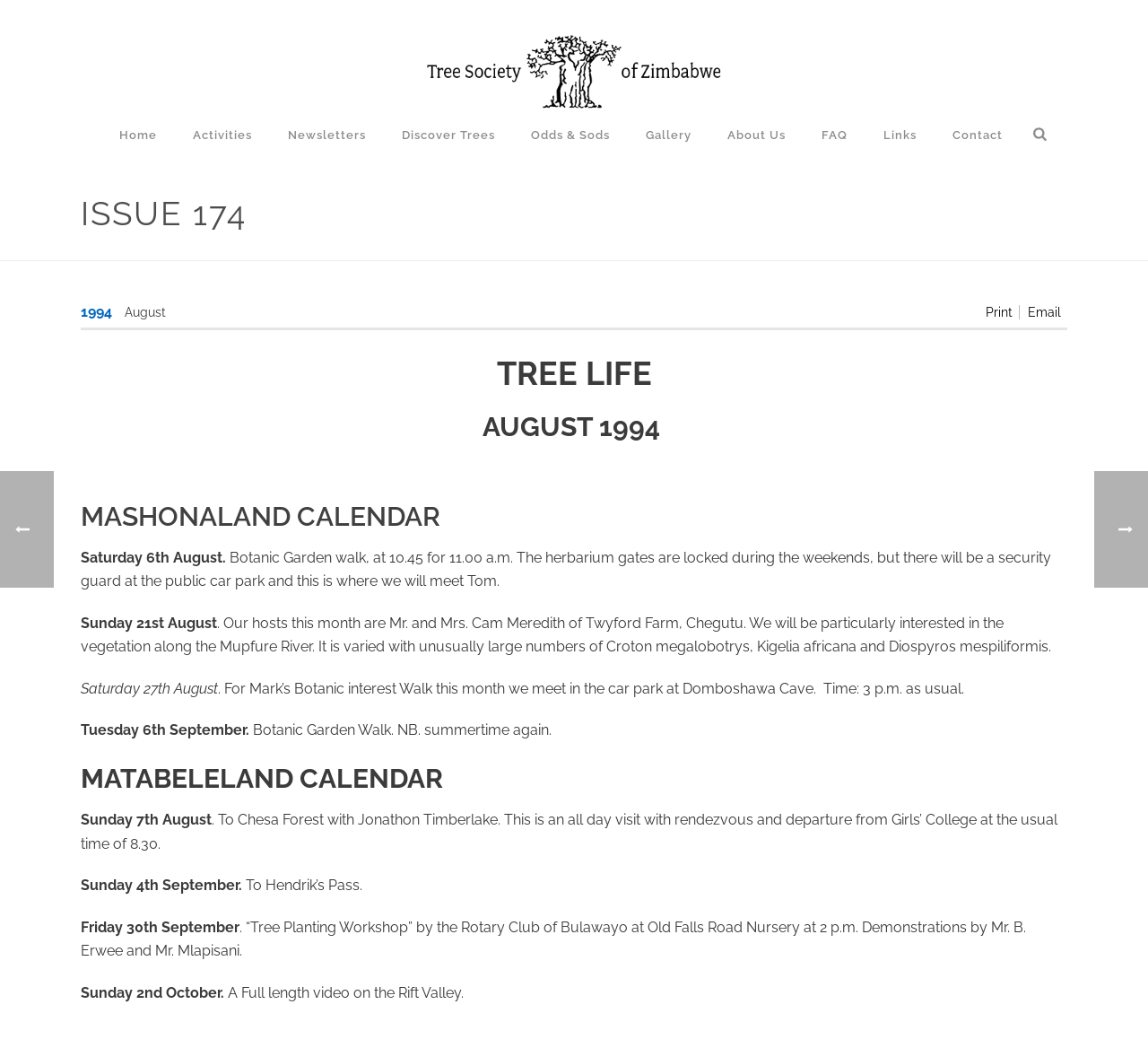Given the element description "About Us" in the screenshot, predict the bounding box coordinates of that UI element.

[0.618, 0.107, 0.7, 0.152]